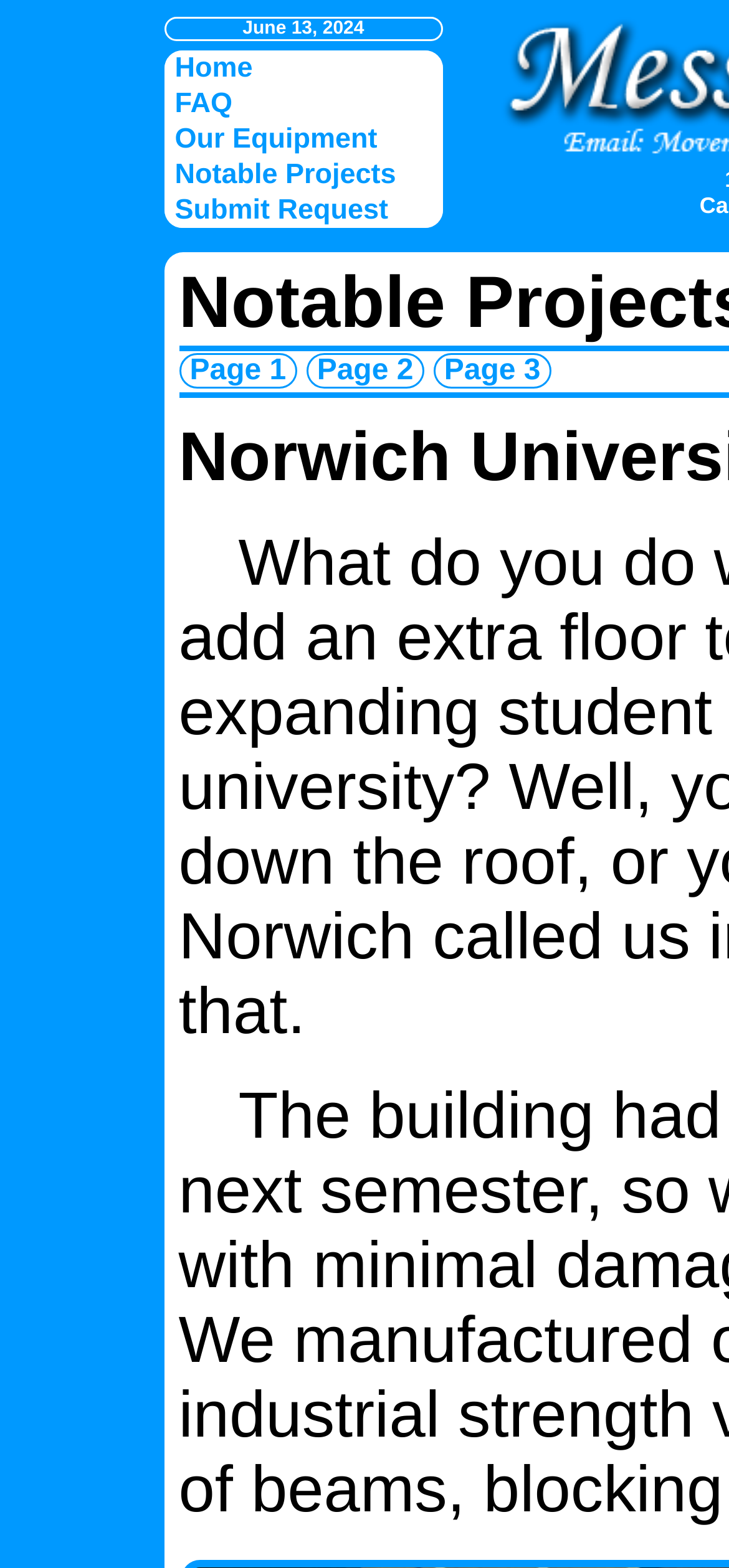Please indicate the bounding box coordinates for the clickable area to complete the following task: "view FAQ". The coordinates should be specified as four float numbers between 0 and 1, i.e., [left, top, right, bottom].

[0.224, 0.055, 0.608, 0.077]